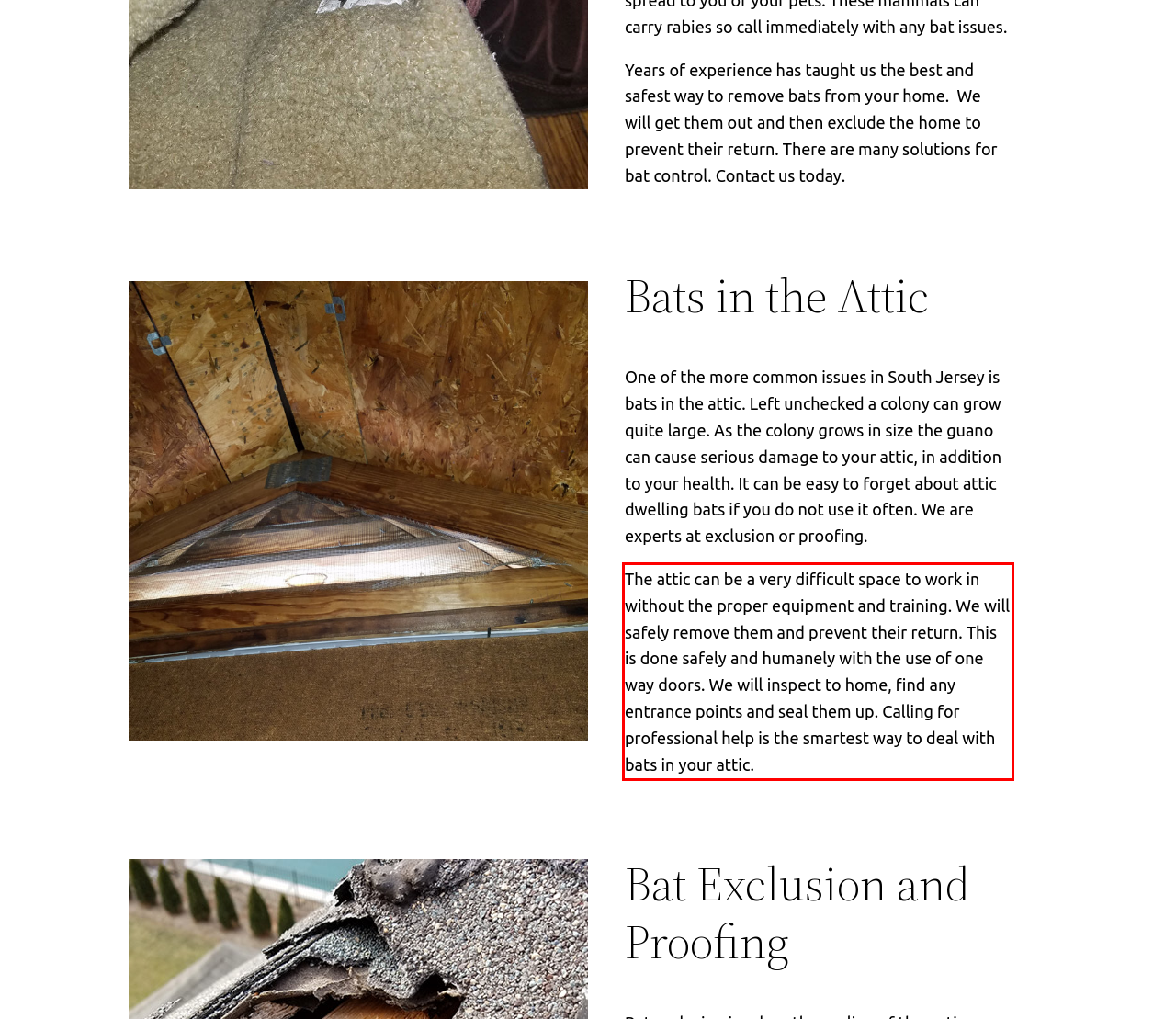There is a screenshot of a webpage with a red bounding box around a UI element. Please use OCR to extract the text within the red bounding box.

The attic can be a very difficult space to work in without the proper equipment and training. We will safely remove them and prevent their return. This is done safely and humanely with the use of one way doors. We will inspect to home, find any entrance points and seal them up. Calling for professional help is the smartest way to deal with bats in your attic.